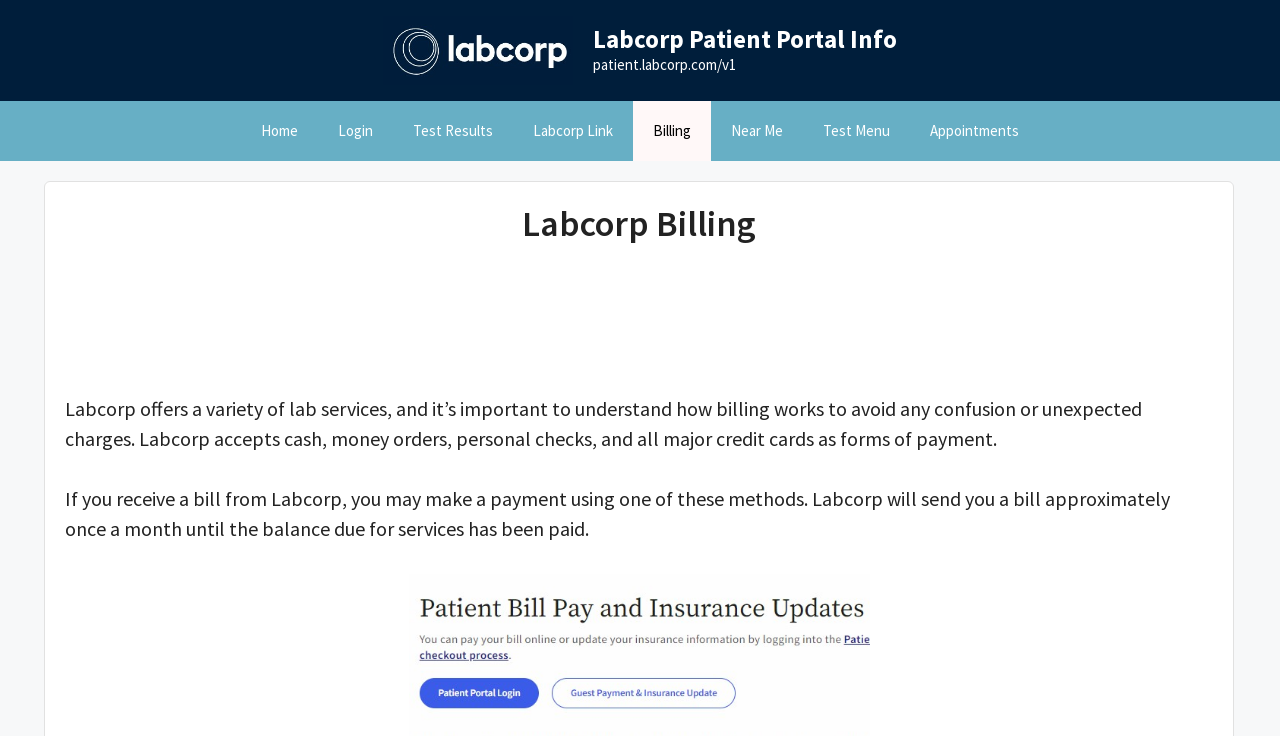Determine the bounding box coordinates for the area that needs to be clicked to fulfill this task: "View Test Results". The coordinates must be given as four float numbers between 0 and 1, i.e., [left, top, right, bottom].

[0.307, 0.138, 0.401, 0.219]